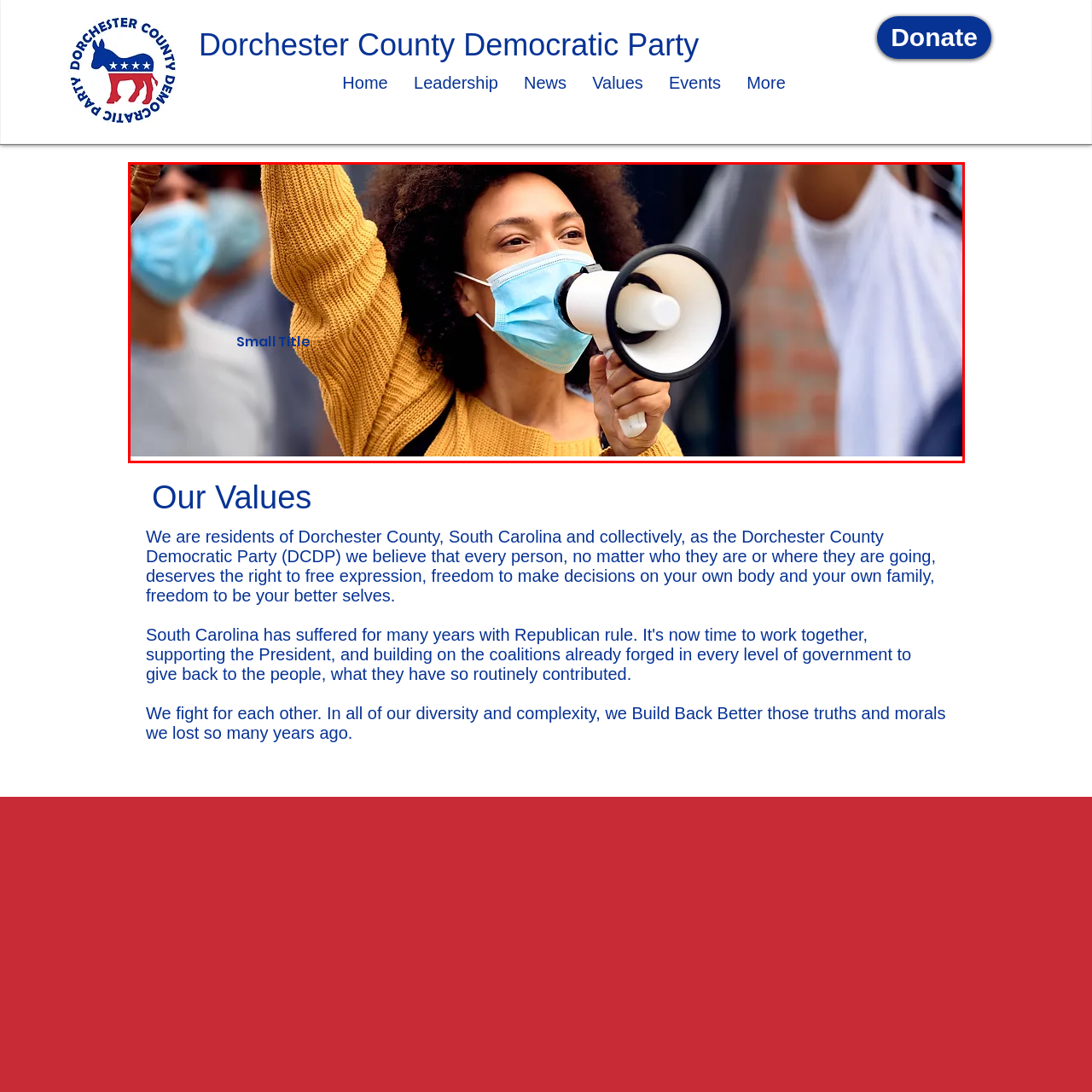Refer to the image contained within the red box, What is the woman doing with the megaphone?
 Provide your response as a single word or phrase.

speaking